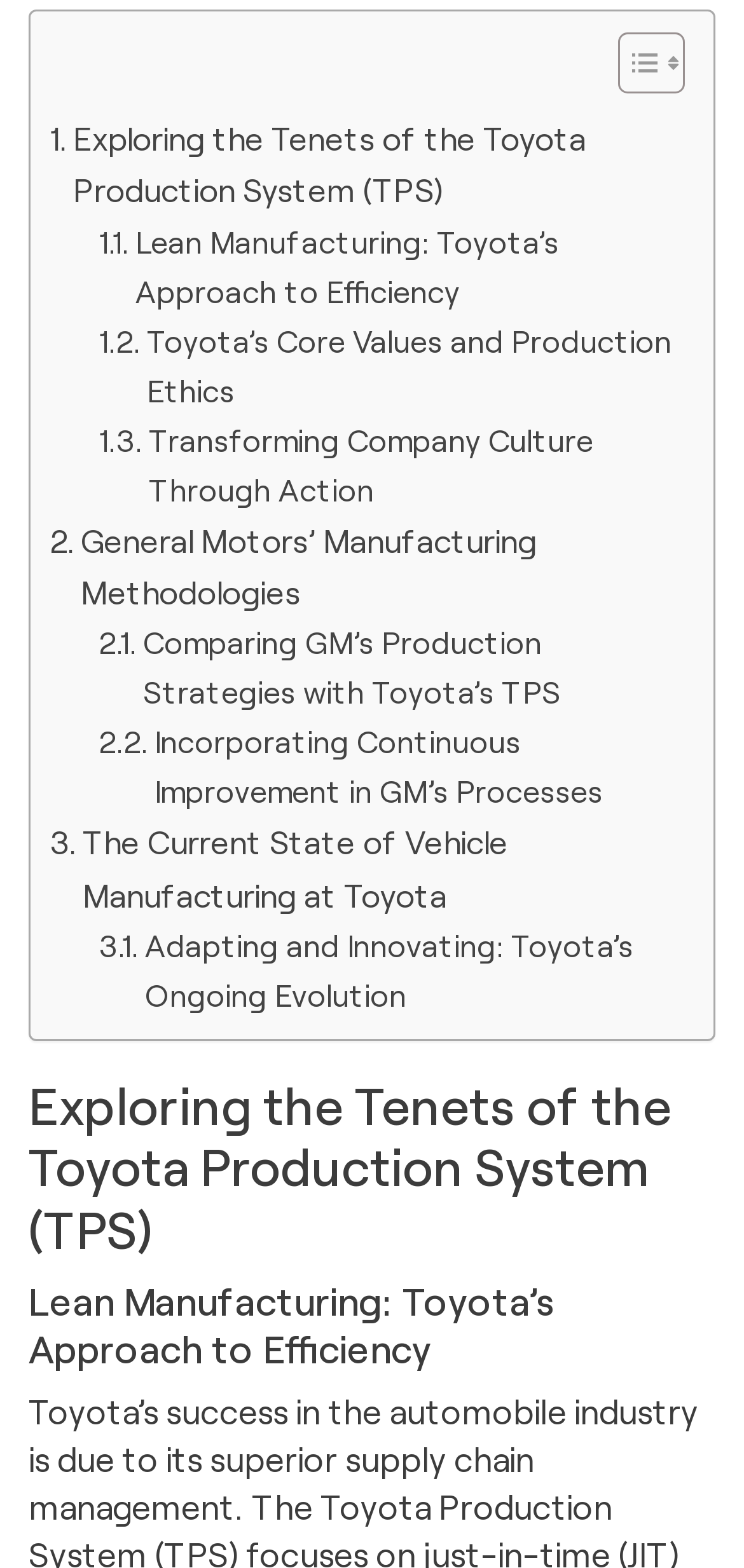Specify the bounding box coordinates of the element's region that should be clicked to achieve the following instruction: "Read about Exploring the Tenets of the Toyota Production System". The bounding box coordinates consist of four float numbers between 0 and 1, in the format [left, top, right, bottom].

[0.067, 0.072, 0.908, 0.138]